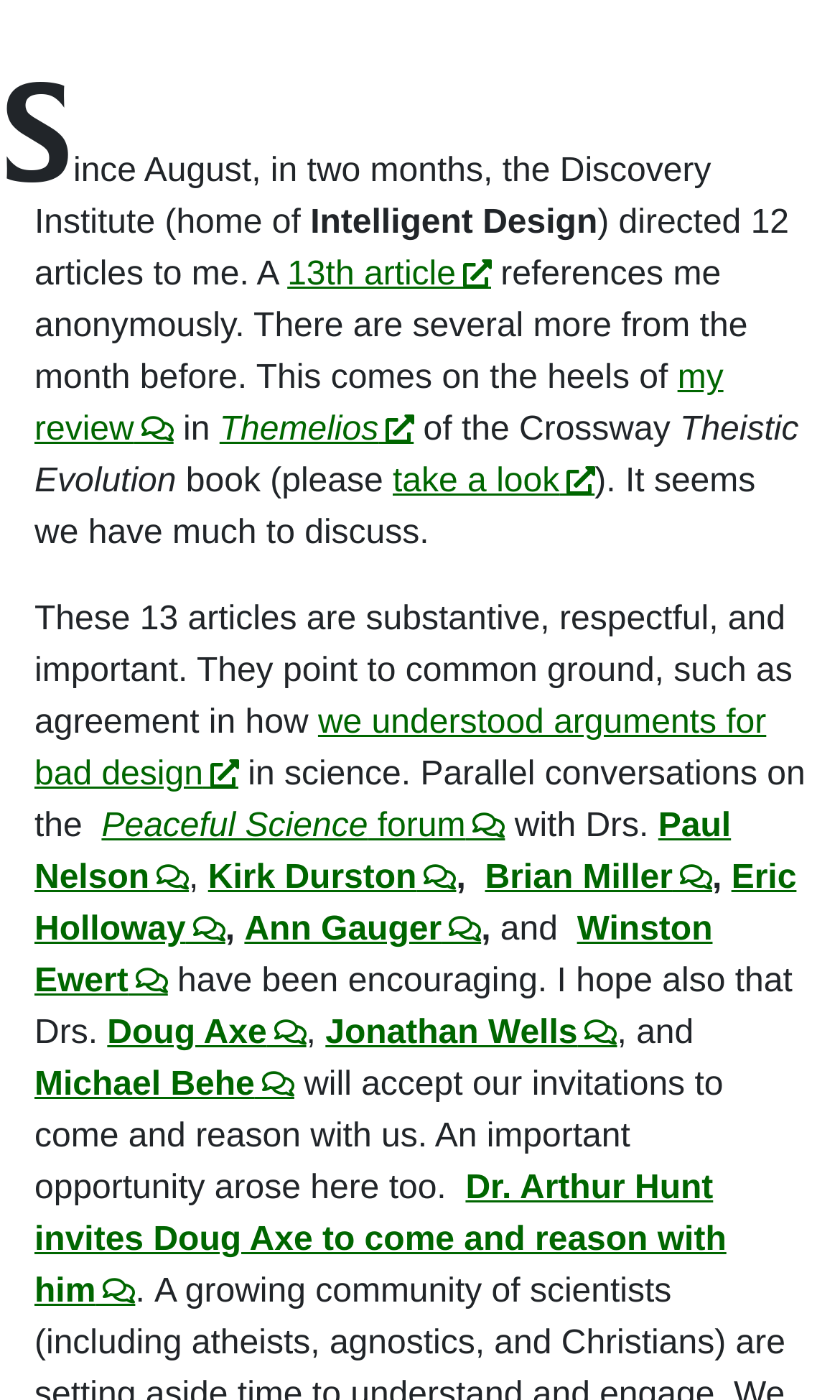Please specify the coordinates of the bounding box for the element that should be clicked to carry out this instruction: "Read the proposal about reinstating the Discord". The coordinates must be four float numbers between 0 and 1, formatted as [left, top, right, bottom].

None